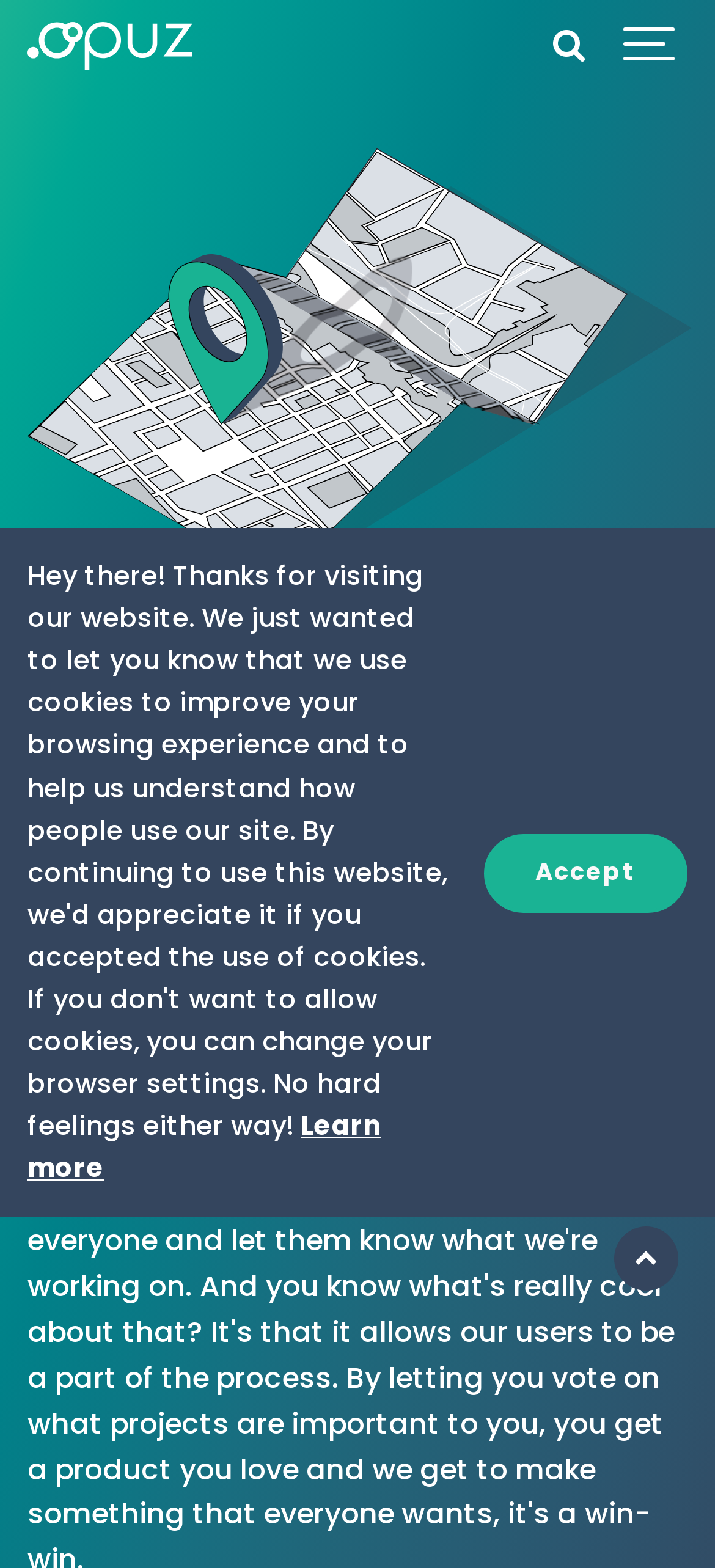Provide the bounding box coordinates for the UI element described in this sentence: "title="Opuz CAFM Software Solution"". The coordinates should be four float values between 0 and 1, i.e., [left, top, right, bottom].

[0.038, 0.0, 0.269, 0.058]